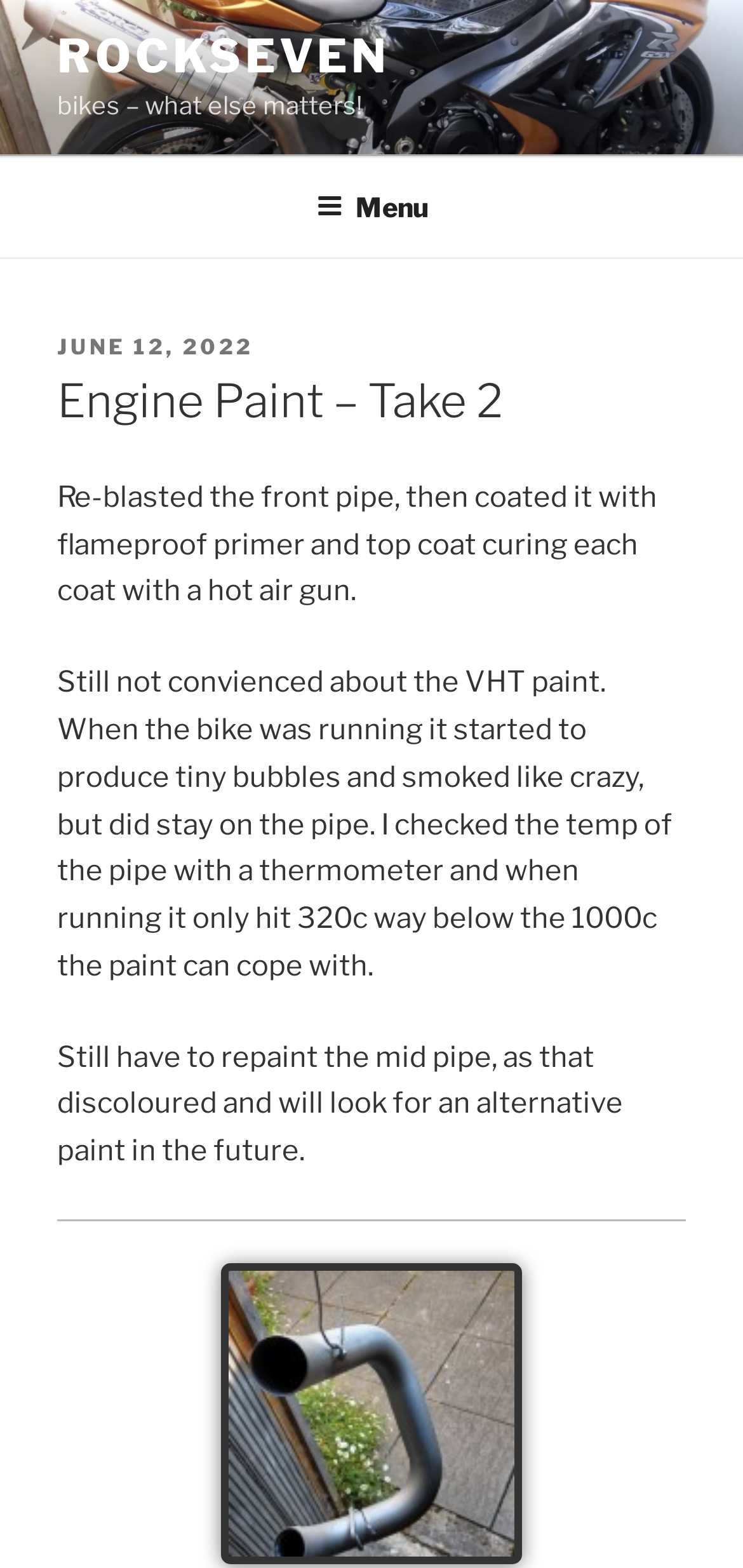What is the author's concern about the VHT paint?
Refer to the image and provide a thorough answer to the question.

The author's concern about the VHT paint can be determined by reading the second paragraph of text, where it is stated that the paint produced tiny bubbles and smoked when the bike was running.